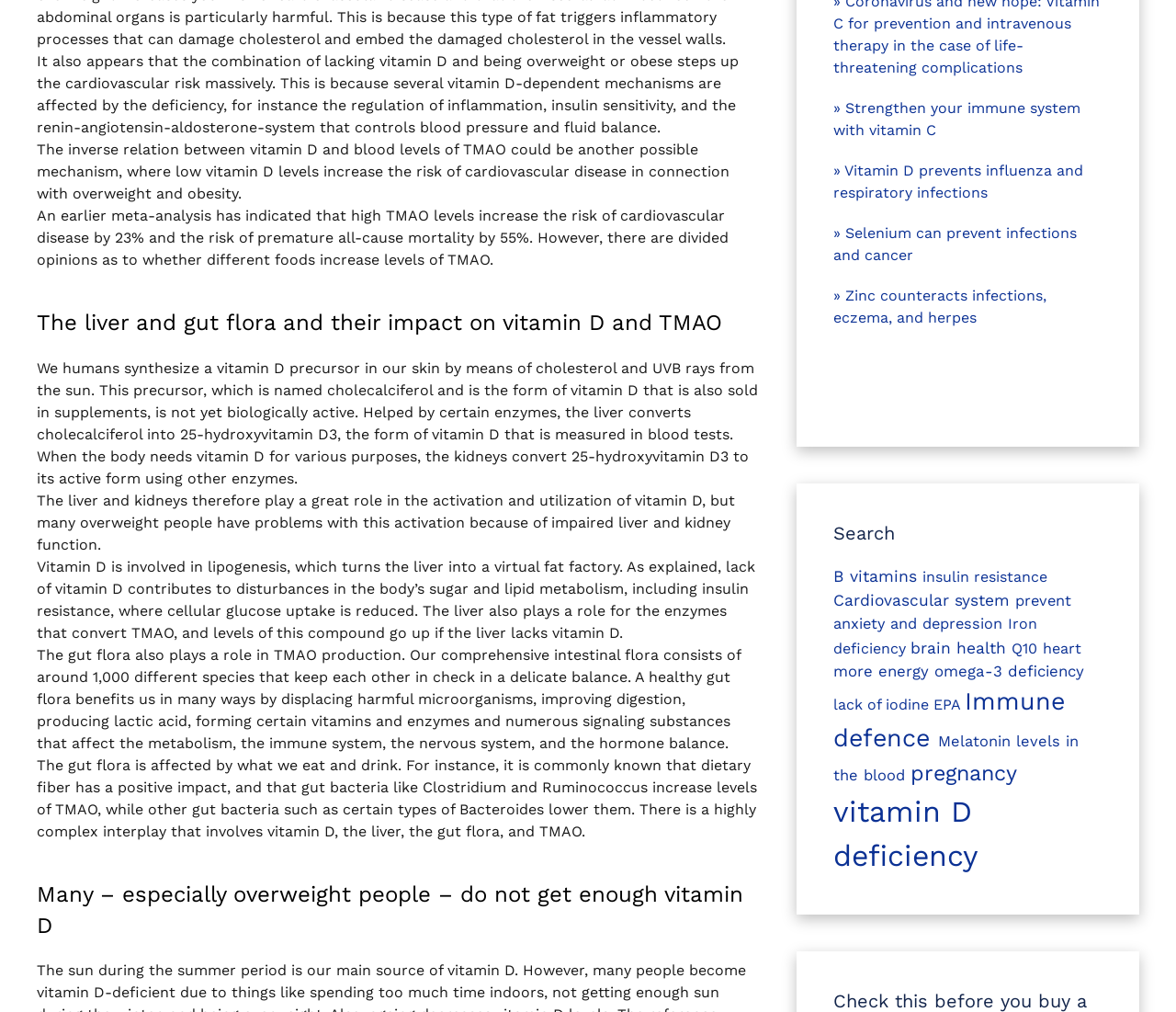Based on the image, give a detailed response to the question: What is the effect of low vitamin D levels on cardiovascular disease?

The webpage states that low vitamin D levels increase the risk of cardiovascular disease, particularly in connection with overweight and obesity. This is because vitamin D deficiency affects several mechanisms, including the regulation of inflammation, insulin sensitivity, and the renin-angiotensin-aldosterone-system that controls blood pressure and fluid balance.